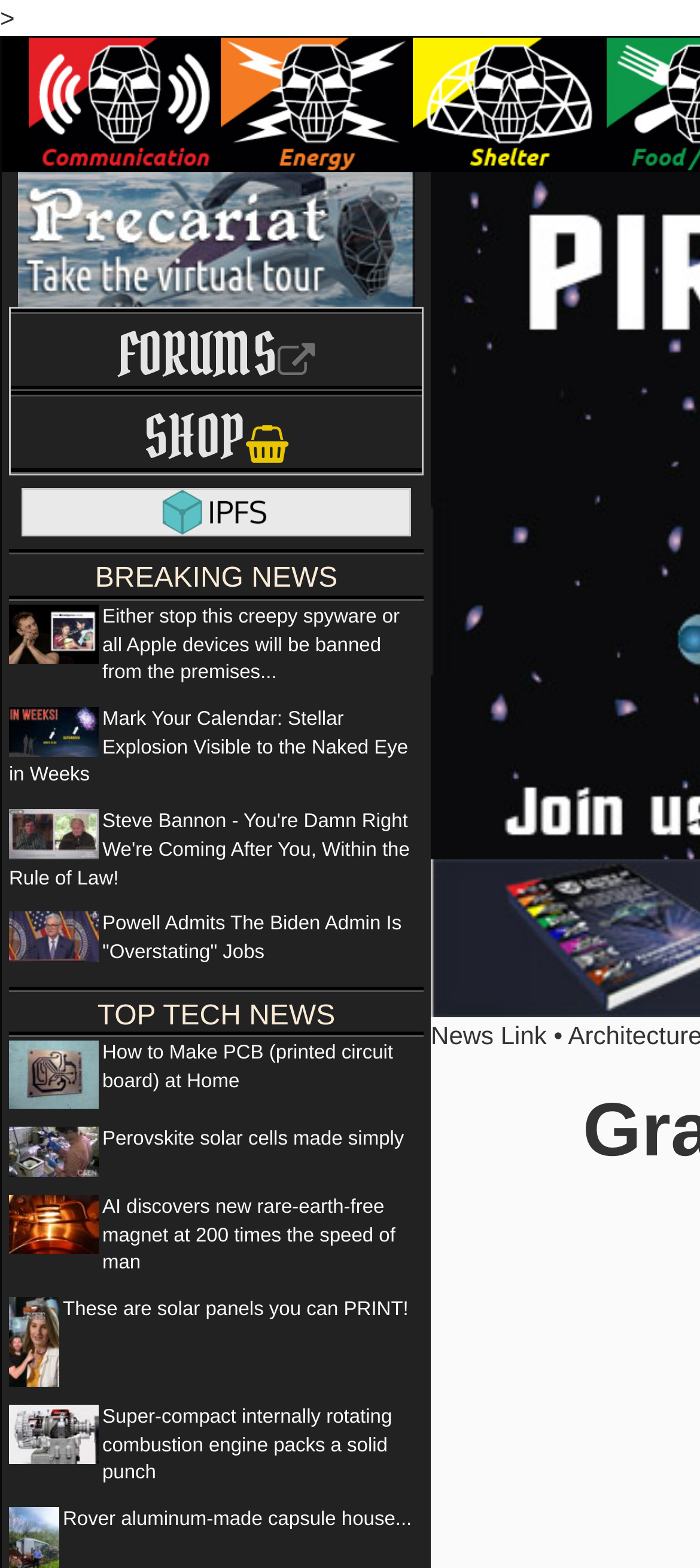From the details in the image, provide a thorough response to the question: What type of news is featured on this webpage?

Based on the webpage's structure and content, it appears to be a news aggregator website focused on technology and science news, with headings such as 'BREAKING NEWS' and 'TOP TECH NEWS' and links to various articles about technology and science topics.